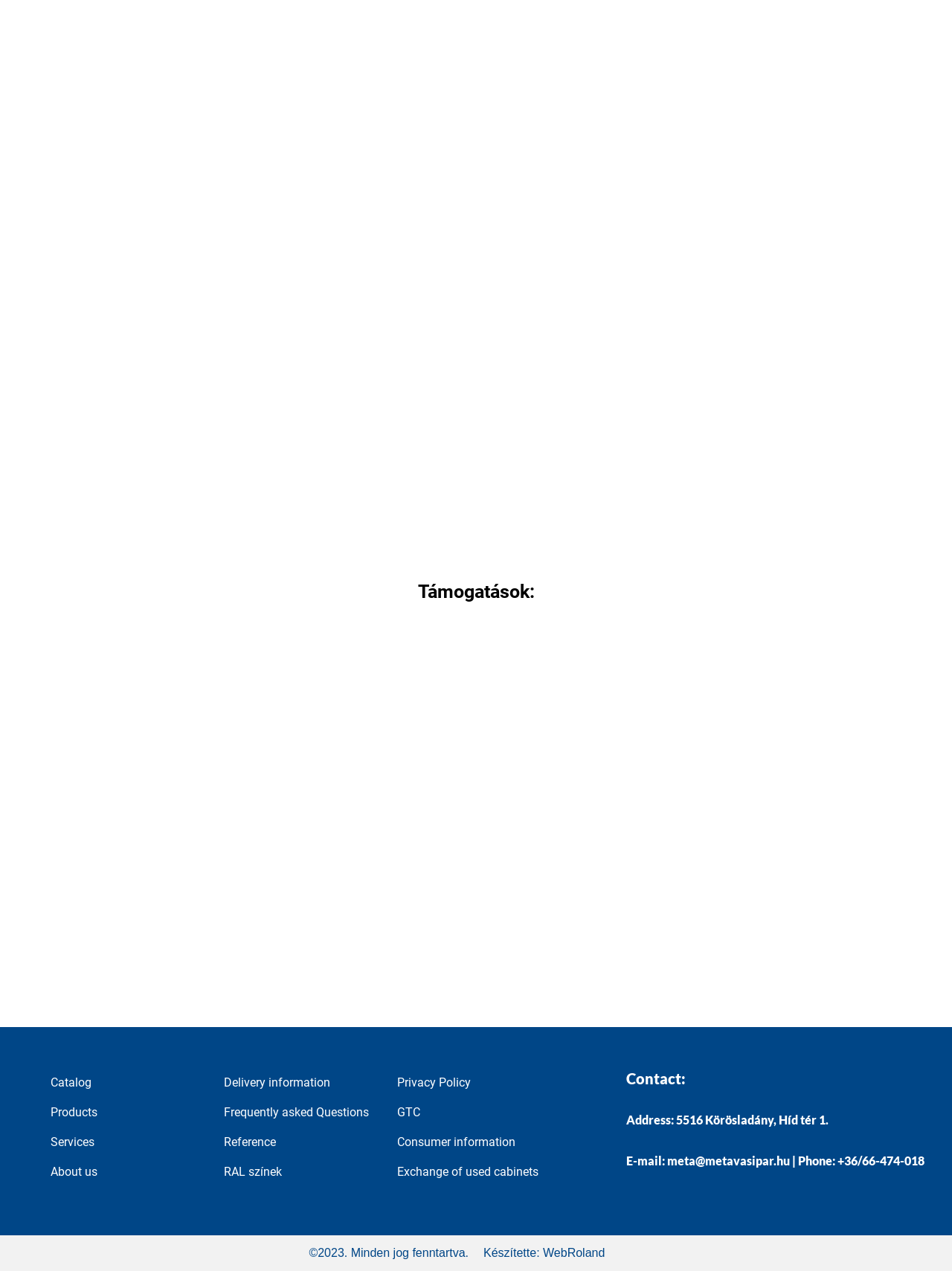Determine the bounding box for the described HTML element: "Consumer information". Ensure the coordinates are four float numbers between 0 and 1 in the format [left, top, right, bottom].

[0.414, 0.887, 0.542, 0.91]